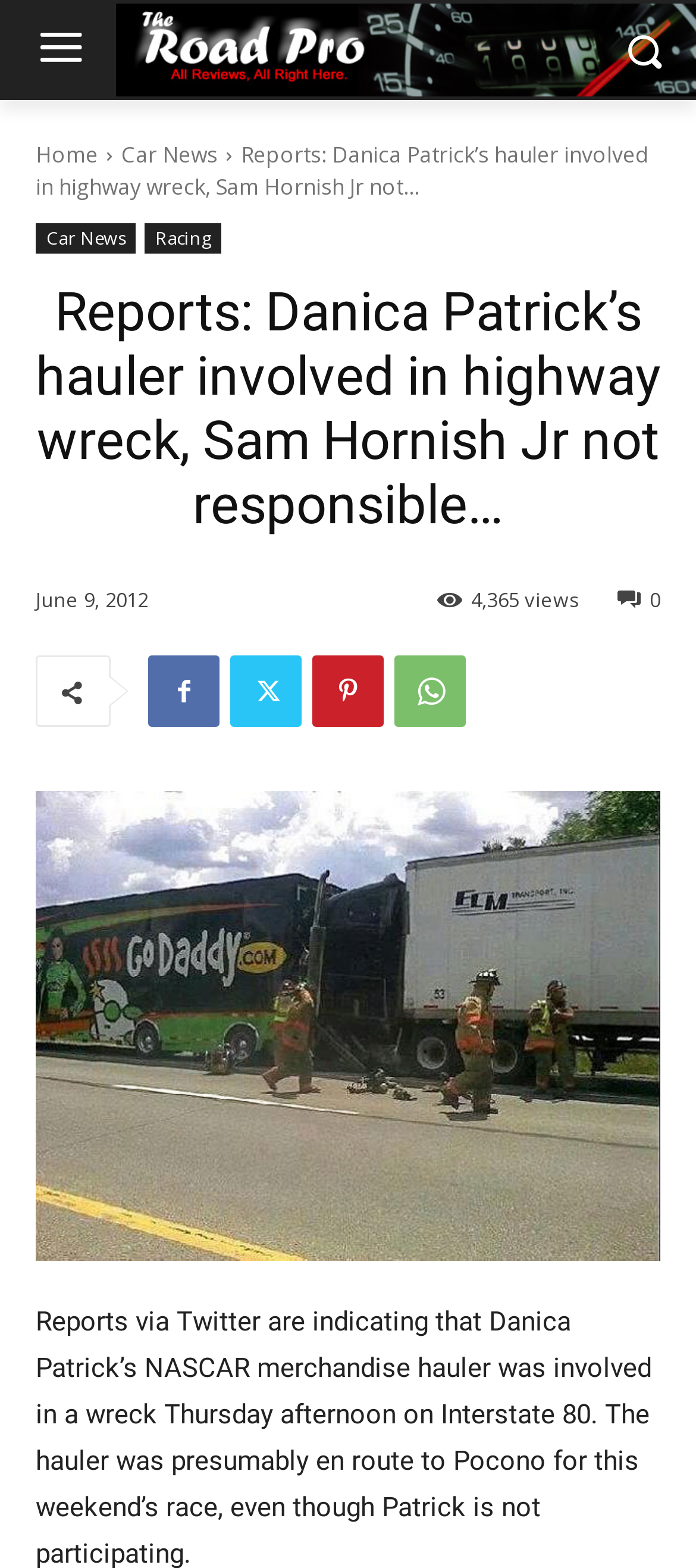Calculate the bounding box coordinates for the UI element based on the following description: "Car News". Ensure the coordinates are four float numbers between 0 and 1, i.e., [left, top, right, bottom].

[0.051, 0.142, 0.195, 0.162]